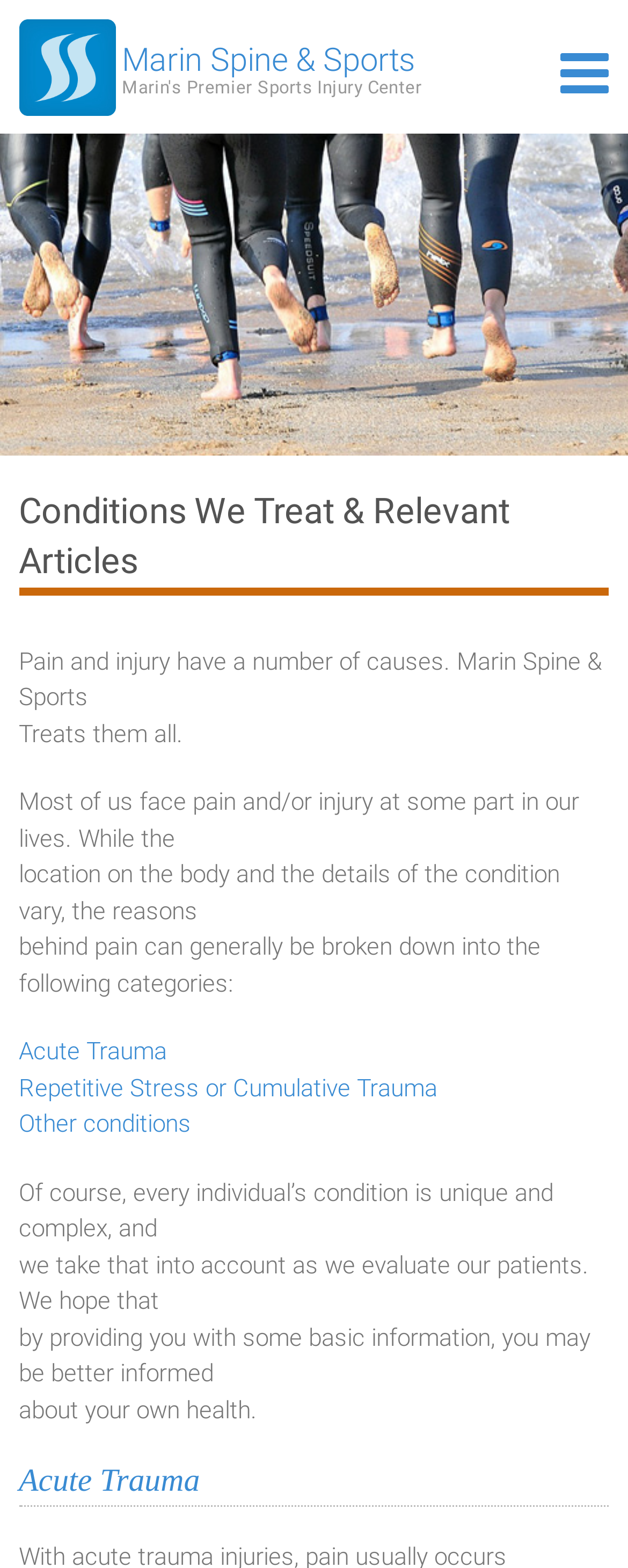Produce an elaborate caption capturing the essence of the webpage.

The webpage is about Marin Spine & Sports, a medical center that treats various conditions. At the top left, there is a link and an image with the same name, "Marin Spine & Sports". Below this, there is a heading with the same name, followed by another link with the same name.

The main content of the webpage is divided into two sections. The first section has a heading "Conditions We Treat & Relevant Articles" at the top. Below this heading, there is a paragraph of text that explains the causes of pain and injury, followed by a series of links to specific conditions, including "Acute Trauma", "Repetitive Stress or Cumulative Trauma", and "Other conditions". The text surrounding these links provides a brief overview of the conditions and how the medical center approaches treatment.

The second section has a heading "Acute Trauma" at the bottom of the page. There is no content below this heading, suggesting that it may be a separate section or a continuation of the previous section.

Throughout the webpage, there are 7 links, 2 images, 4 headings, and 9 blocks of static text. The text is arranged in a clear and readable format, with headings and links used to organize the content and provide additional information.